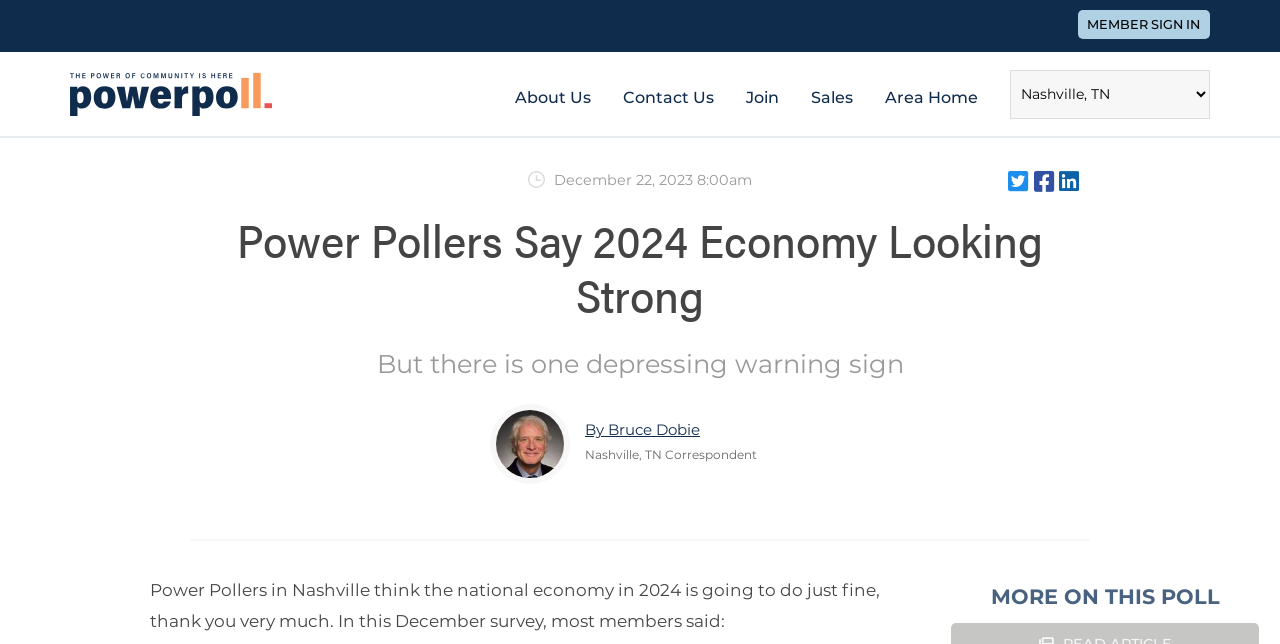Please determine the bounding box coordinates for the element that should be clicked to follow these instructions: "Contact the Power Poll team".

[0.487, 0.136, 0.558, 0.165]